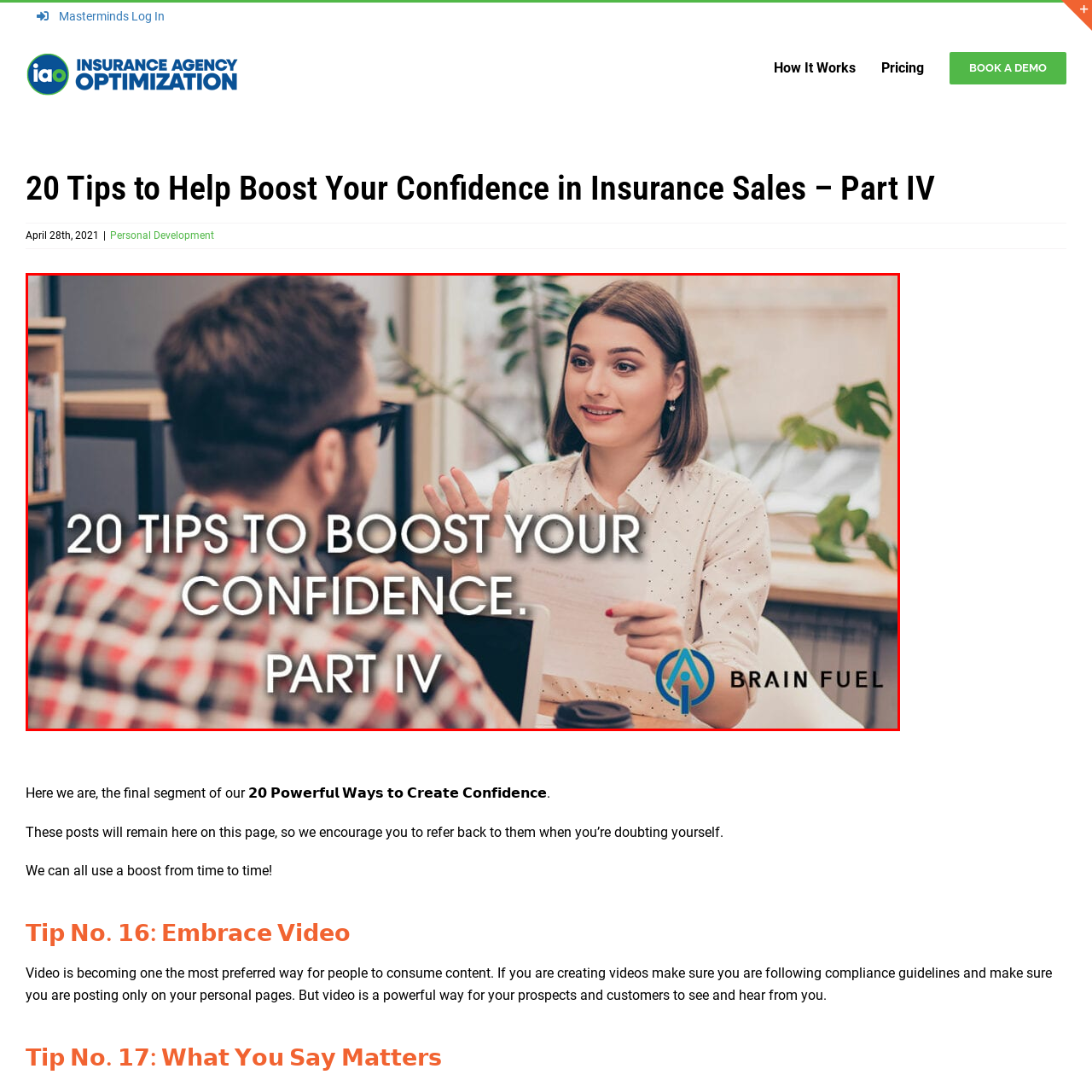Focus on the area highlighted by the red bounding box and give a thorough response to the following question, drawing from the image: What is the purpose of the accompanying content?

The accompanying content, titled '20 Powerful Ways to Create Confidence in Insurance Sales', aims to provide practical tips and strategies for enhancing personal confidence and effectiveness in sales, specifically targeting individuals in the insurance industry.